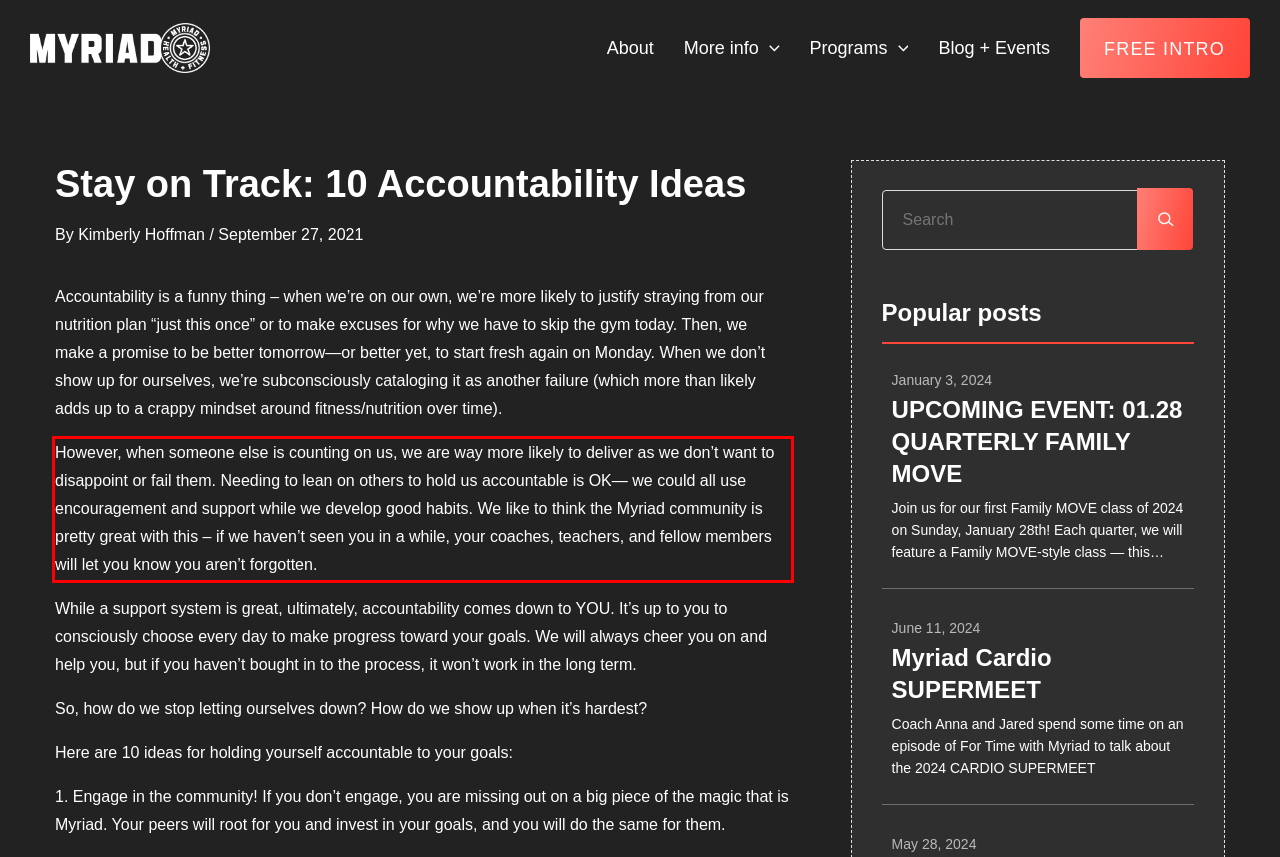Please examine the webpage screenshot containing a red bounding box and use OCR to recognize and output the text inside the red bounding box.

However, when someone else is counting on us, we are way more likely to deliver as we don’t want to disappoint or fail them. Needing to lean on others to hold us accountable is OK— we could all use encouragement and support while we develop good habits. We like to think the Myriad community is pretty great with this – if we haven’t seen you in a while, your coaches, teachers, and fellow members will let you know you aren’t forgotten.